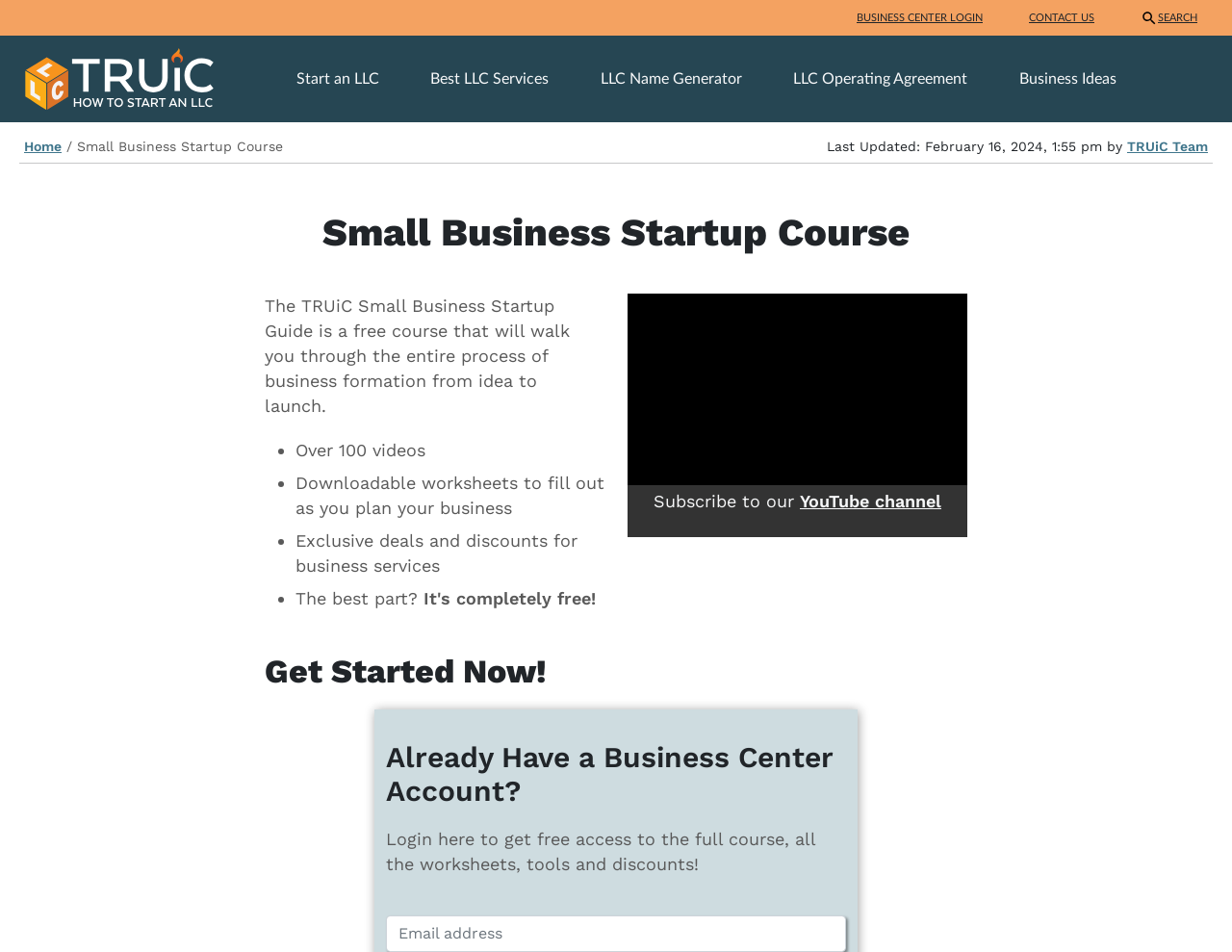Answer the question using only a single word or phrase: 
What is the purpose of the TRUiC Small Business Startup Guide?

Free course for business formation